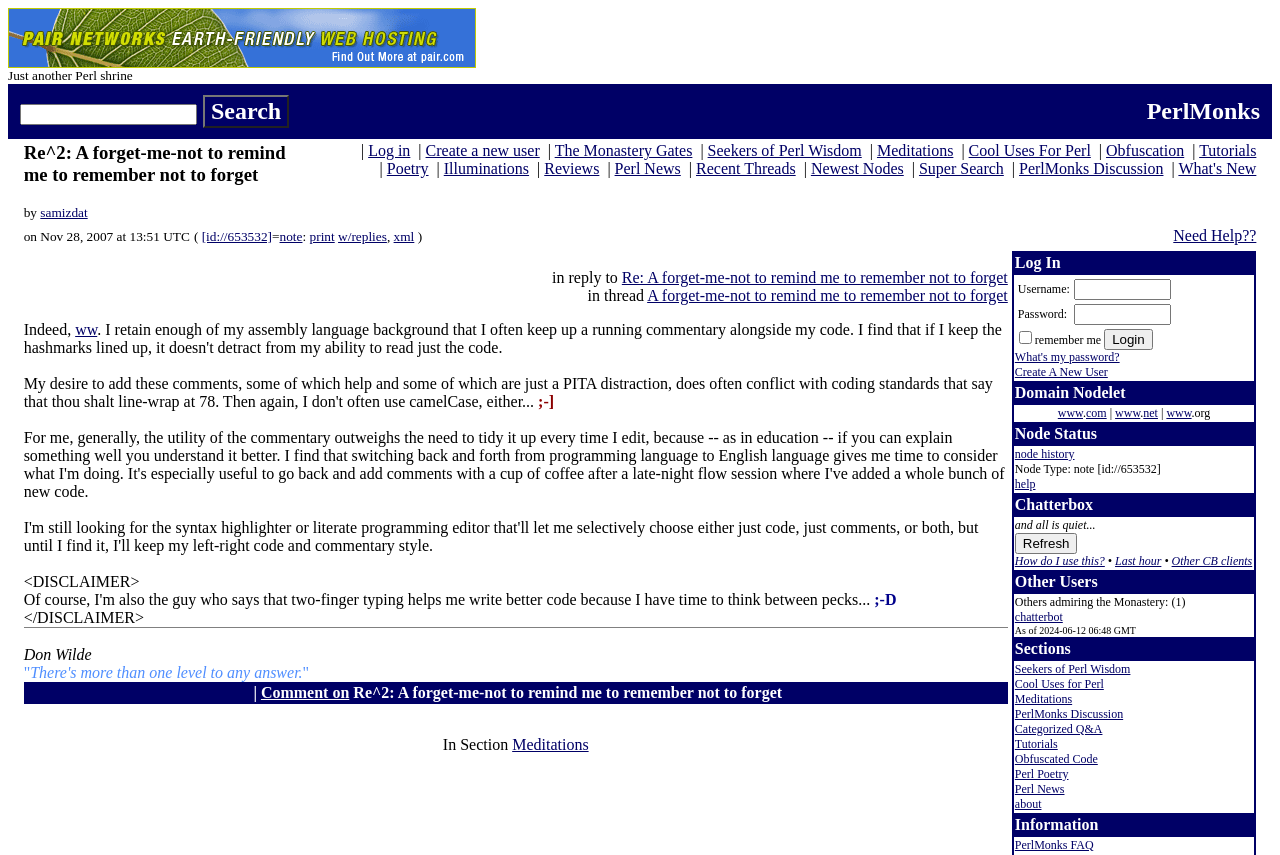Determine the bounding box coordinates of the section to be clicked to follow the instruction: "Comment on the post". The coordinates should be given as four float numbers between 0 and 1, formatted as [left, top, right, bottom].

[0.204, 0.8, 0.273, 0.82]